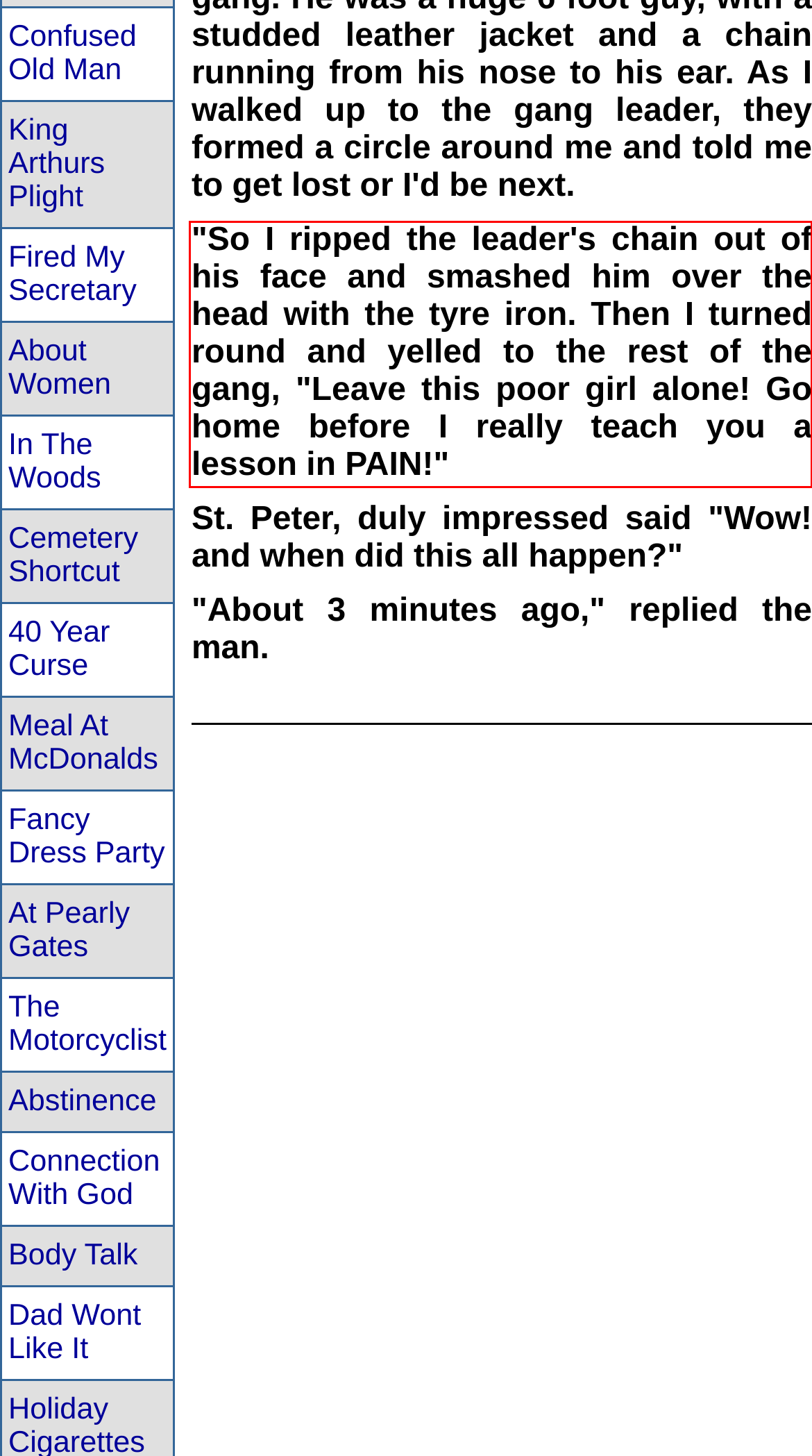You are provided with a screenshot of a webpage that includes a red bounding box. Extract and generate the text content found within the red bounding box.

"So I ripped the leader's chain out of his face and smashed him over the head with the tyre iron. Then I turned round and yelled to the rest of the gang, "Leave this poor girl alone! Go home before I really teach you a lesson in PAIN!"